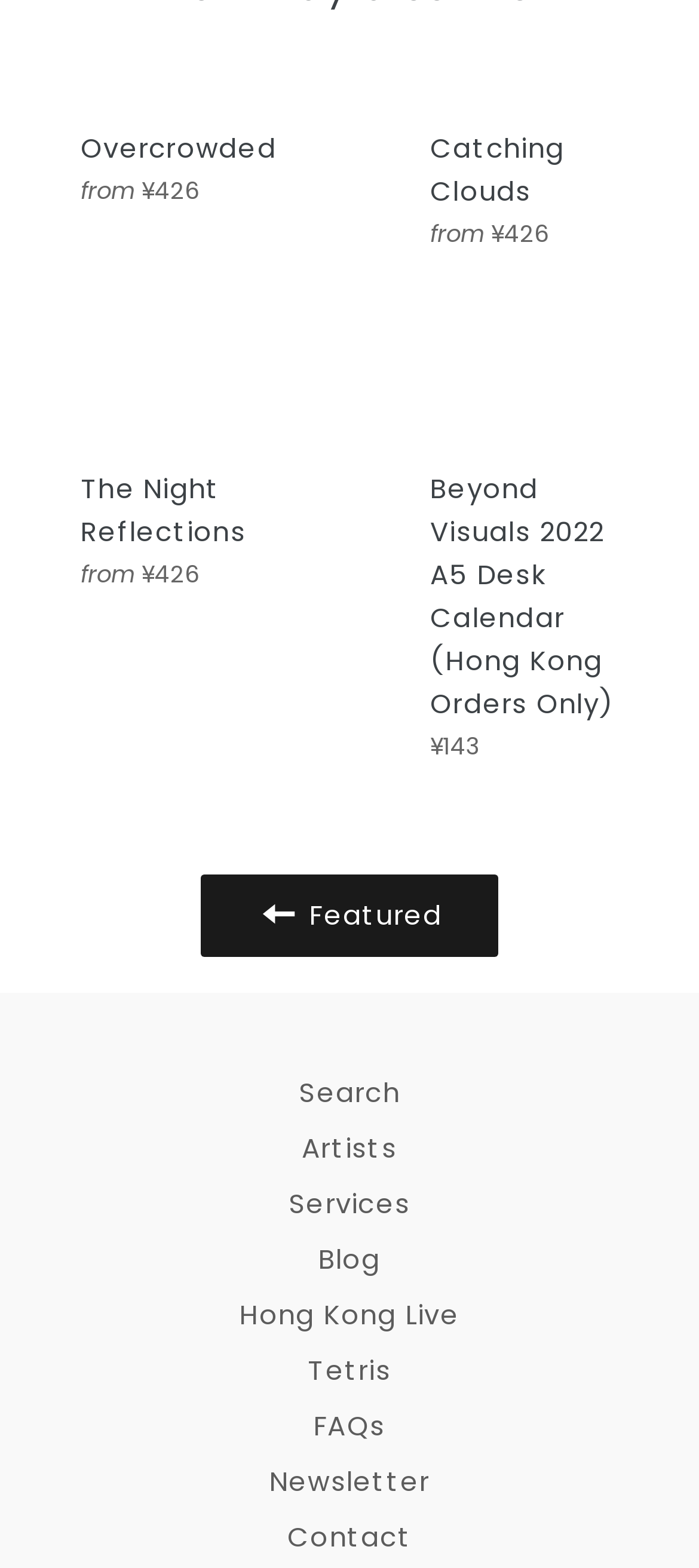How many navigation links are there at the bottom of the page?
Based on the screenshot, provide your answer in one word or phrase.

10